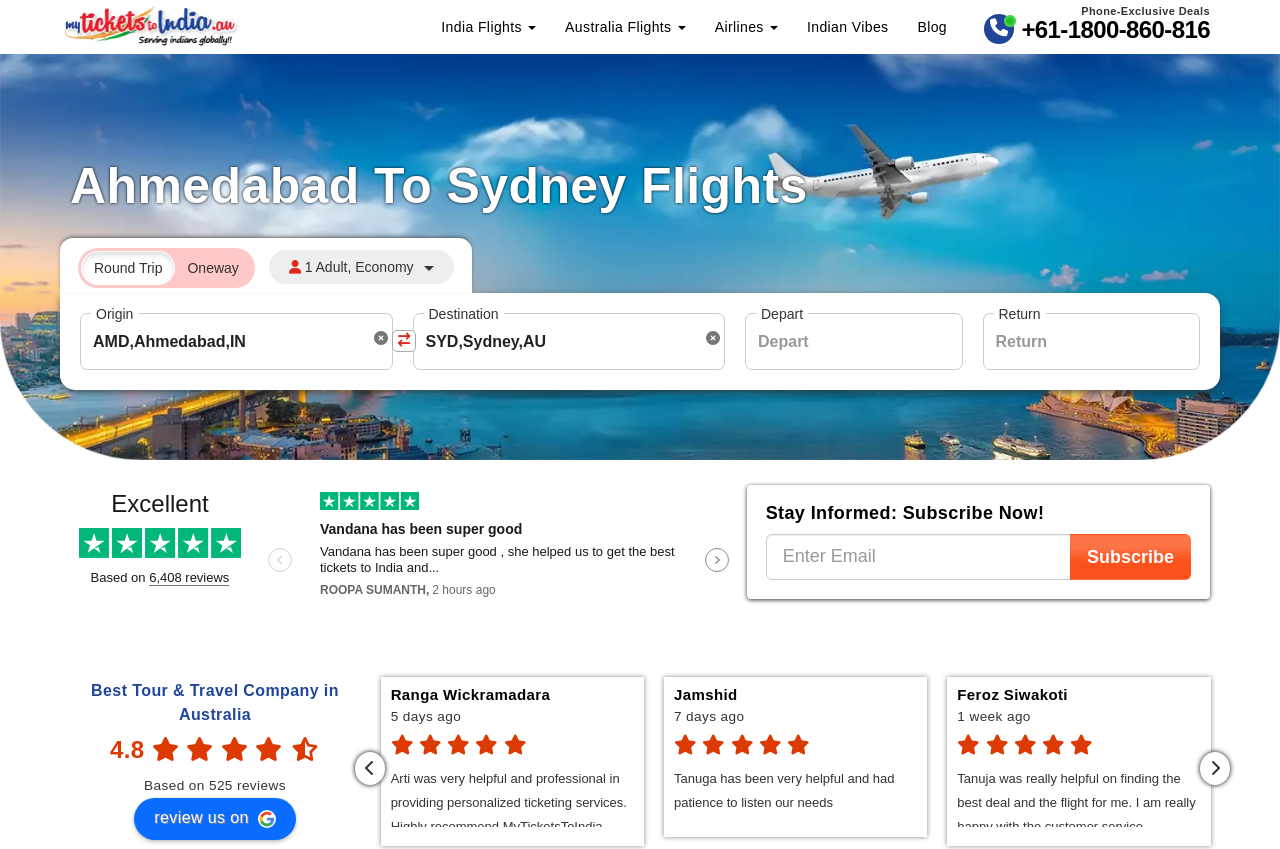Find the coordinates for the bounding box of the element with this description: "Kenyah Rose Henaway".

[0.084, 0.809, 0.274, 0.829]